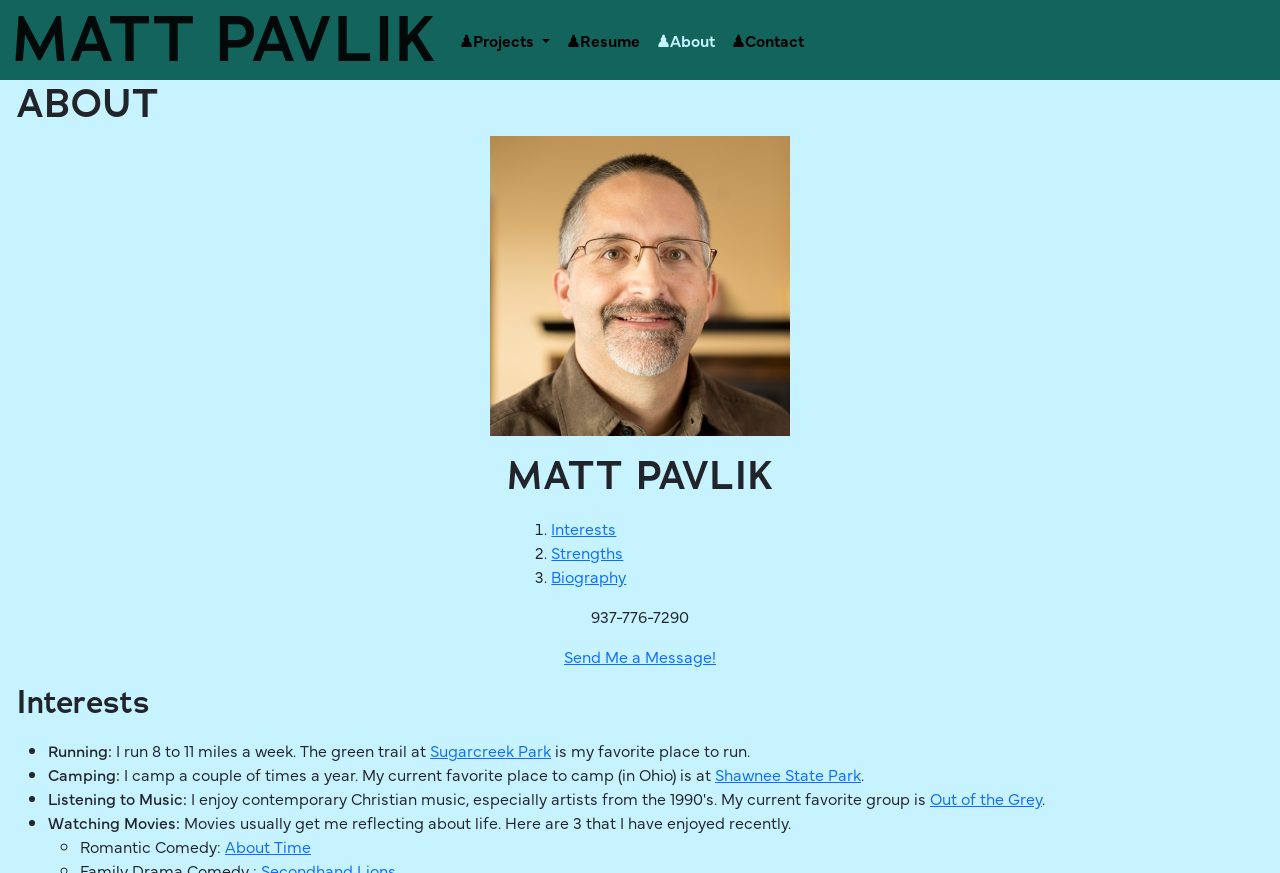Can you pinpoint the bounding box coordinates for the clickable element required for this instruction: "Read About section"? The coordinates should be four float numbers between 0 and 1, i.e., [left, top, right, bottom].

[0.012, 0.092, 0.988, 0.147]